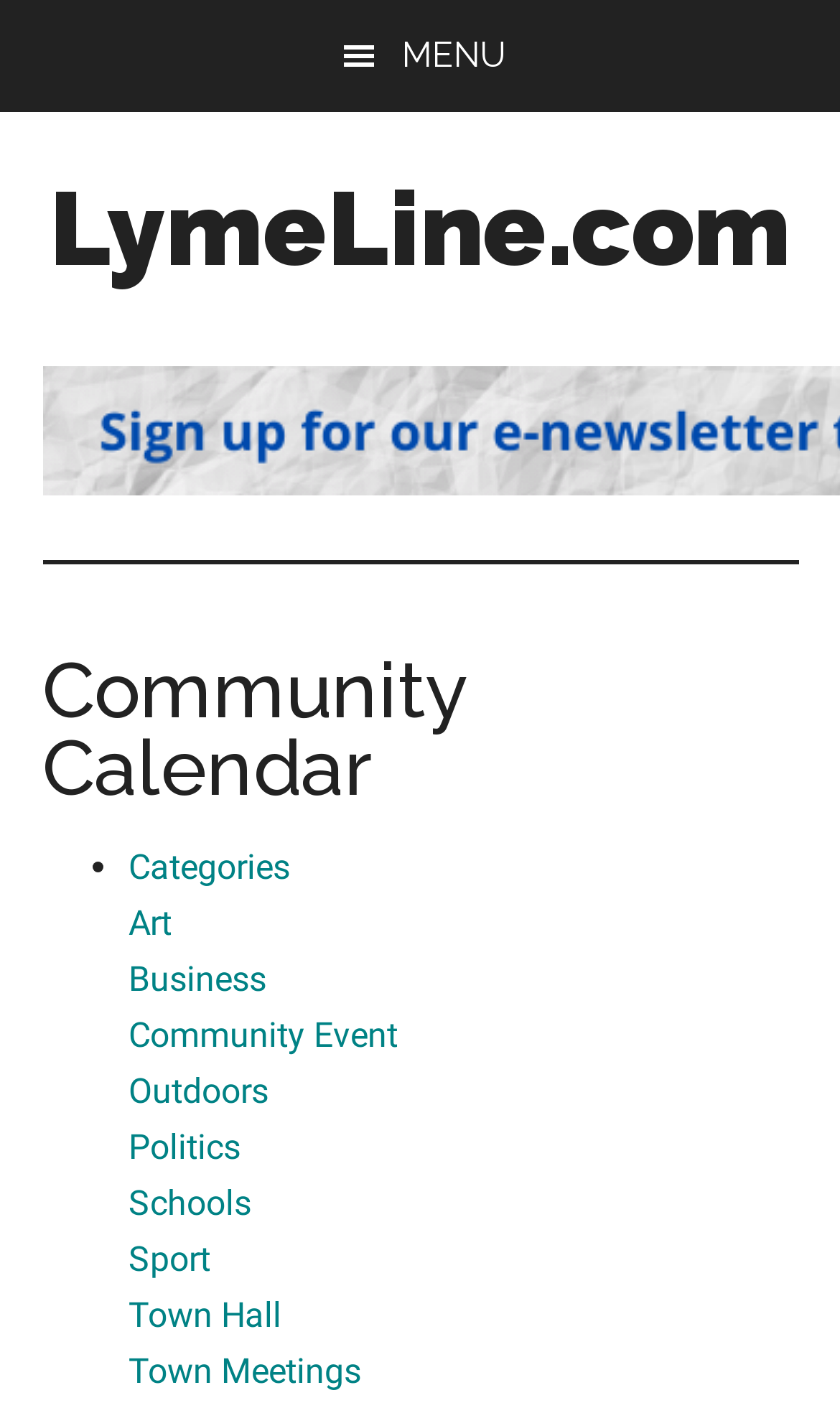Answer the question using only a single word or phrase: 
What is the website's name?

LymeLine.com